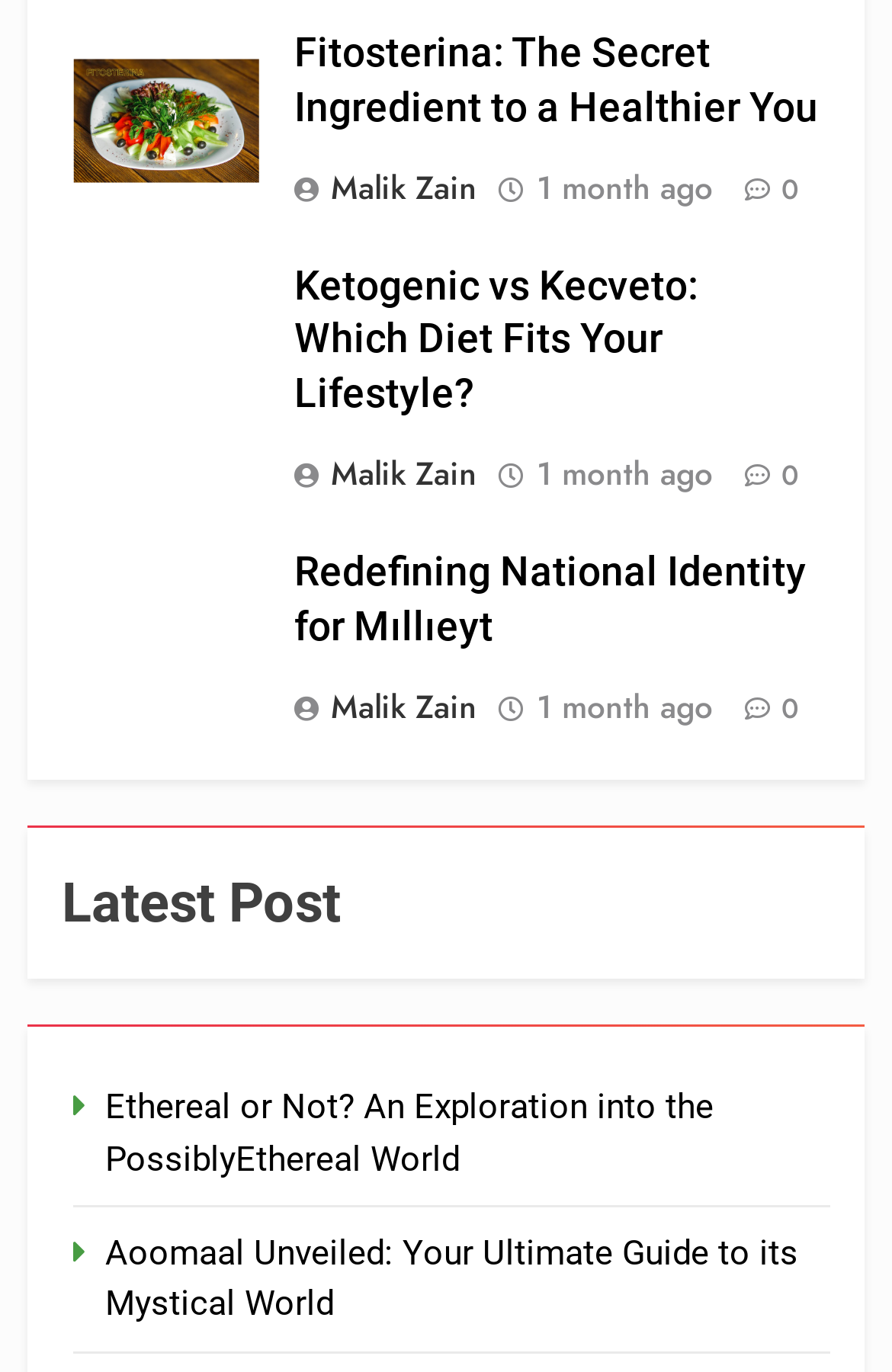How old is the latest post?
Analyze the image and provide a thorough answer to the question.

I looked at the latest post element [140] and found a link element [909] with the text '1 month ago', which suggests that the latest post was published one month ago.